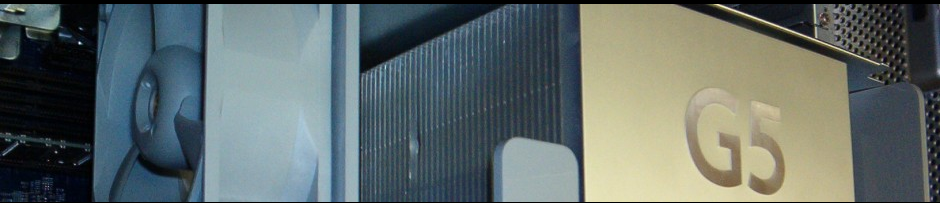What does the embossed logo on the right indicate?
From the image, provide a succinct answer in one word or a short phrase.

High-performance line